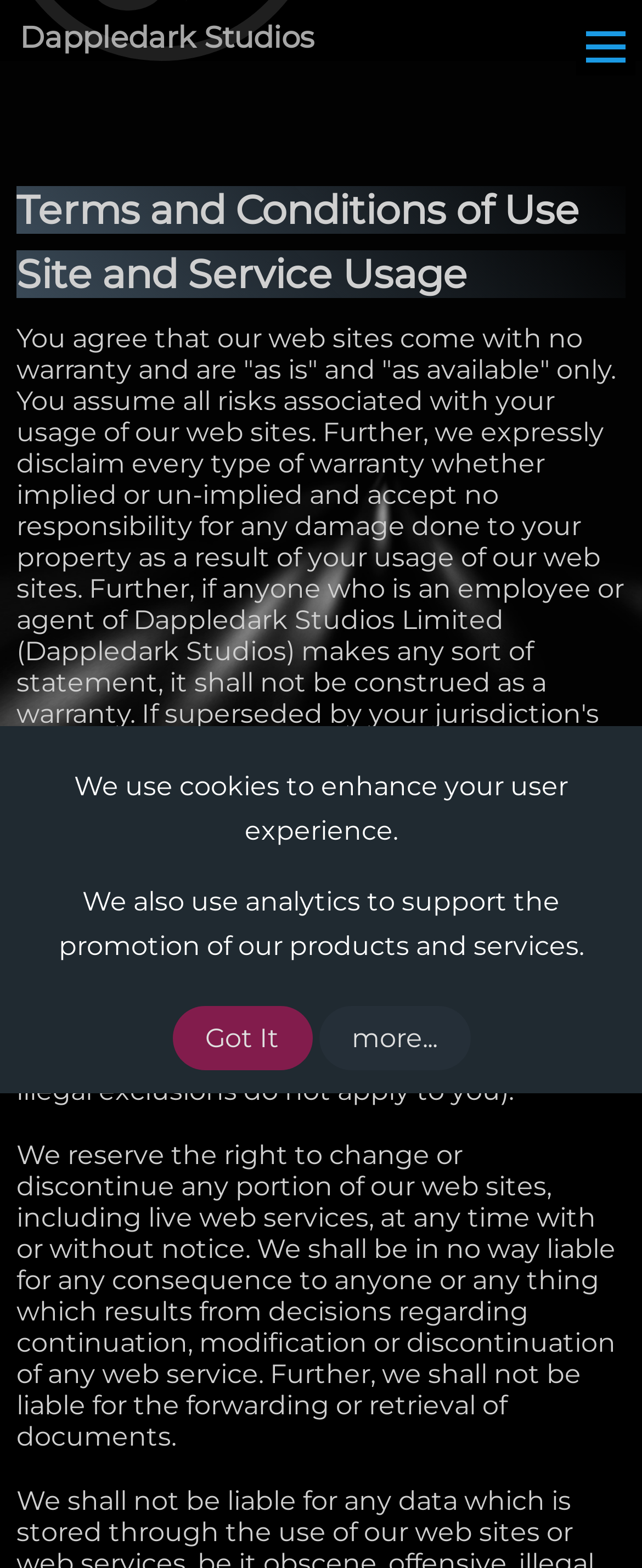What is the purpose of the website?
Please provide a single word or phrase answer based on the image.

Terms and Conditions